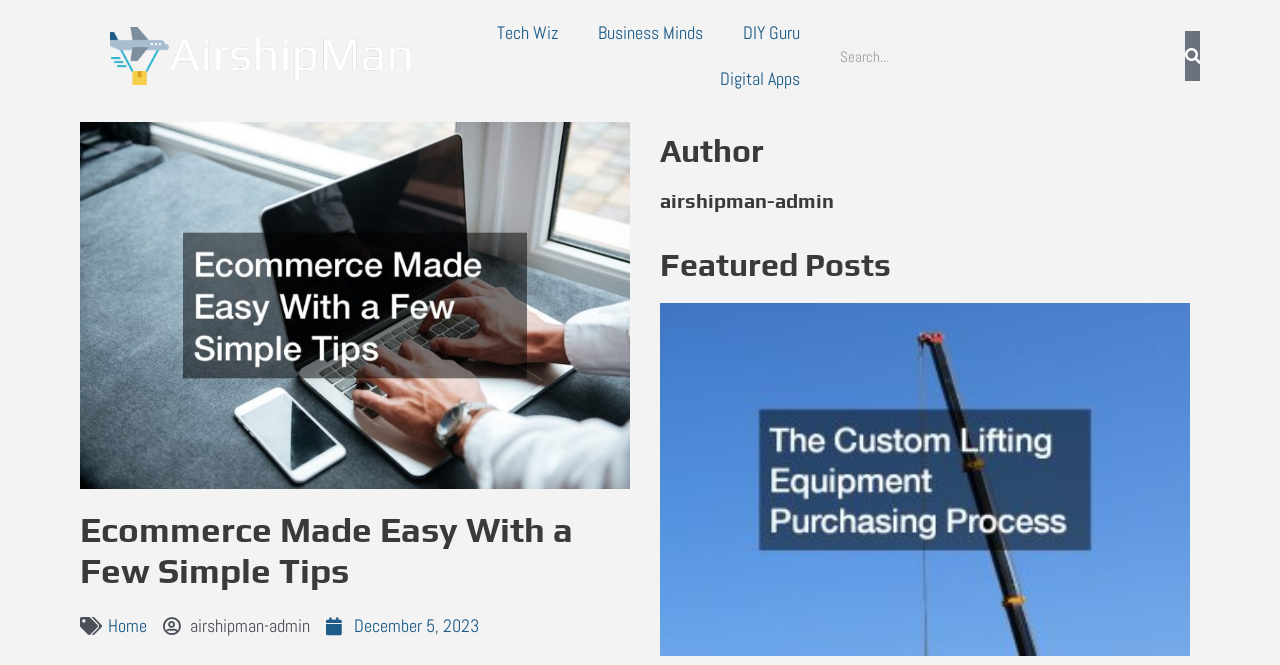What is the text of the webpage's headline?

Ecommerce Made Easy With a Few Simple Tips